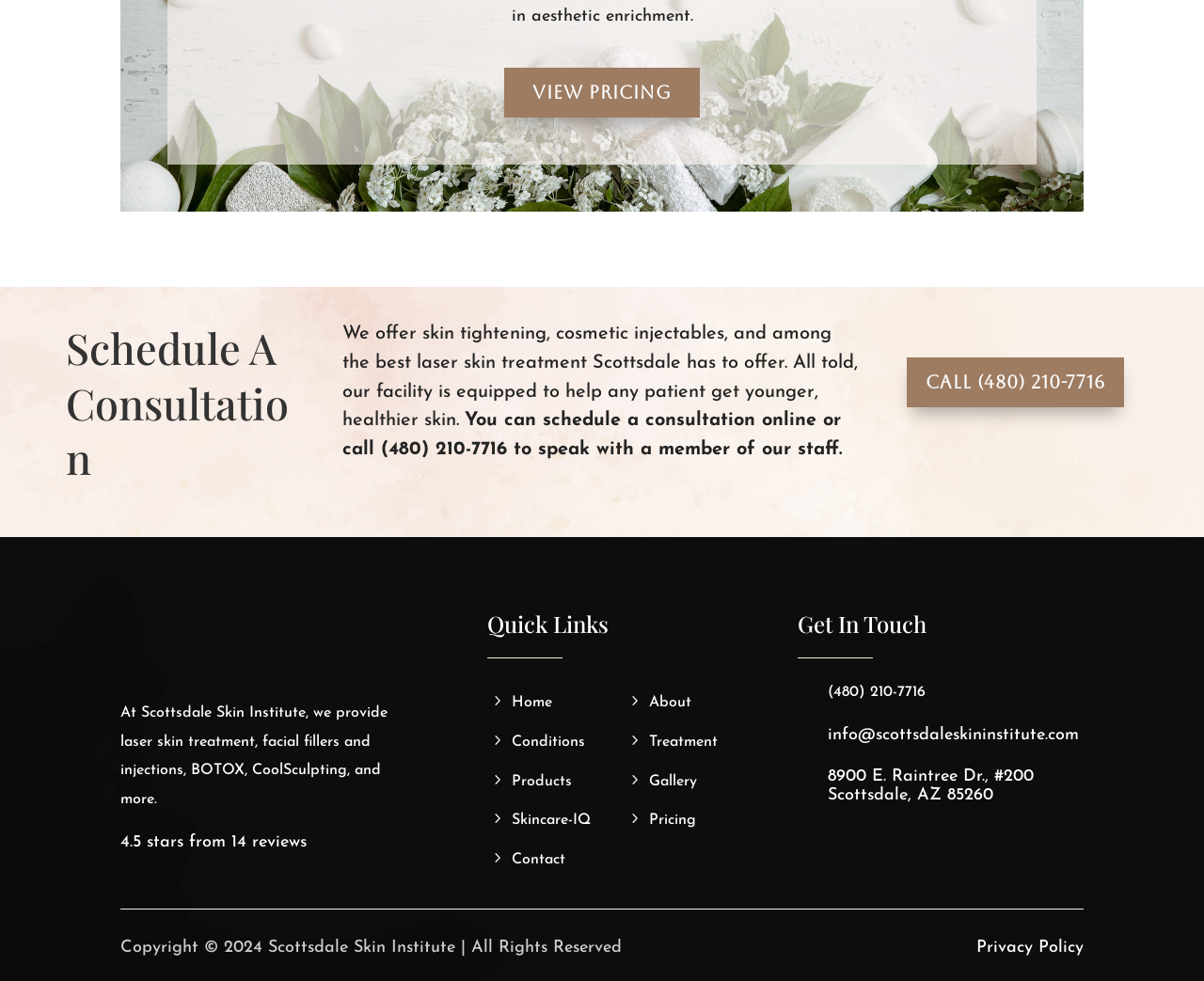Please find the bounding box coordinates of the clickable region needed to complete the following instruction: "View Pricing". The bounding box coordinates must consist of four float numbers between 0 and 1, i.e., [left, top, right, bottom].

[0.419, 0.069, 0.581, 0.12]